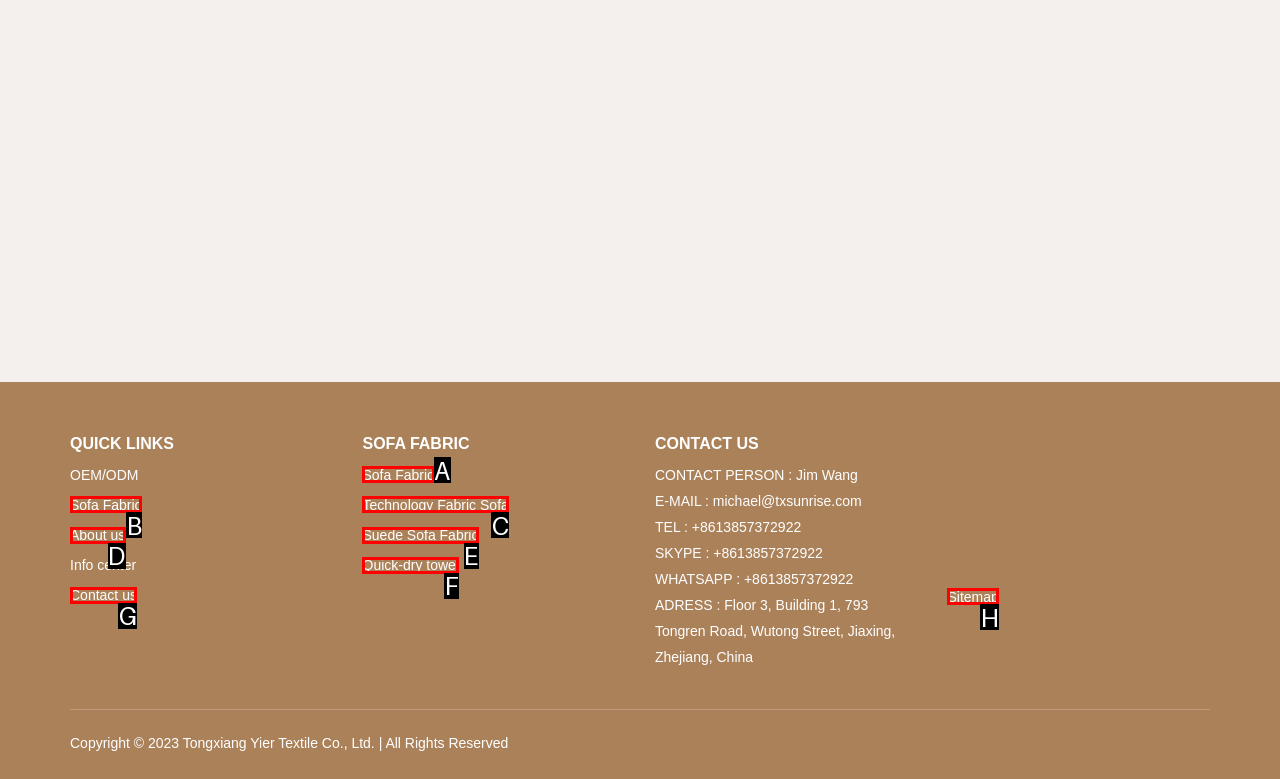Find the UI element described as: Technology Fabric Sofa
Reply with the letter of the appropriate option.

C